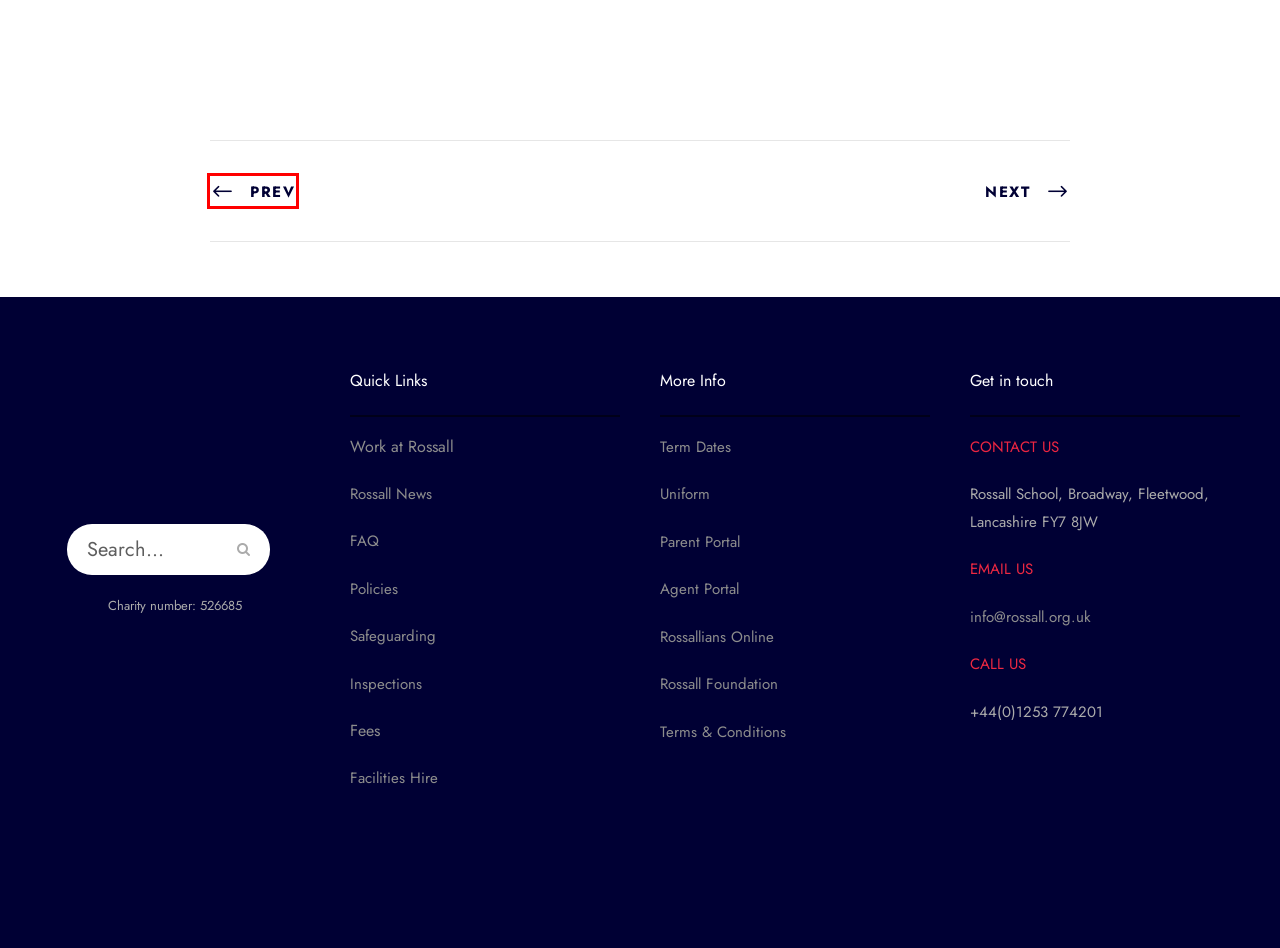A screenshot of a webpage is given, featuring a red bounding box around a UI element. Please choose the webpage description that best aligns with the new webpage after clicking the element in the bounding box. These are the descriptions:
A. Safeguarding | Rossall - Independent Boarding School
B. Music for all! | Rossall - Independent Boarding School
C. Gillian Austin King | Rossall - Independent Boarding School
D. Facilities Hire | Rossall - Independent Boarding School
E. Rossall Foundation | Rossall - Independent Boarding School
F. Uniform | Rossall - Independent Boarding School
G. FAQ | Rossall - Independent Boarding School
H. Home | Rossallians Online

B